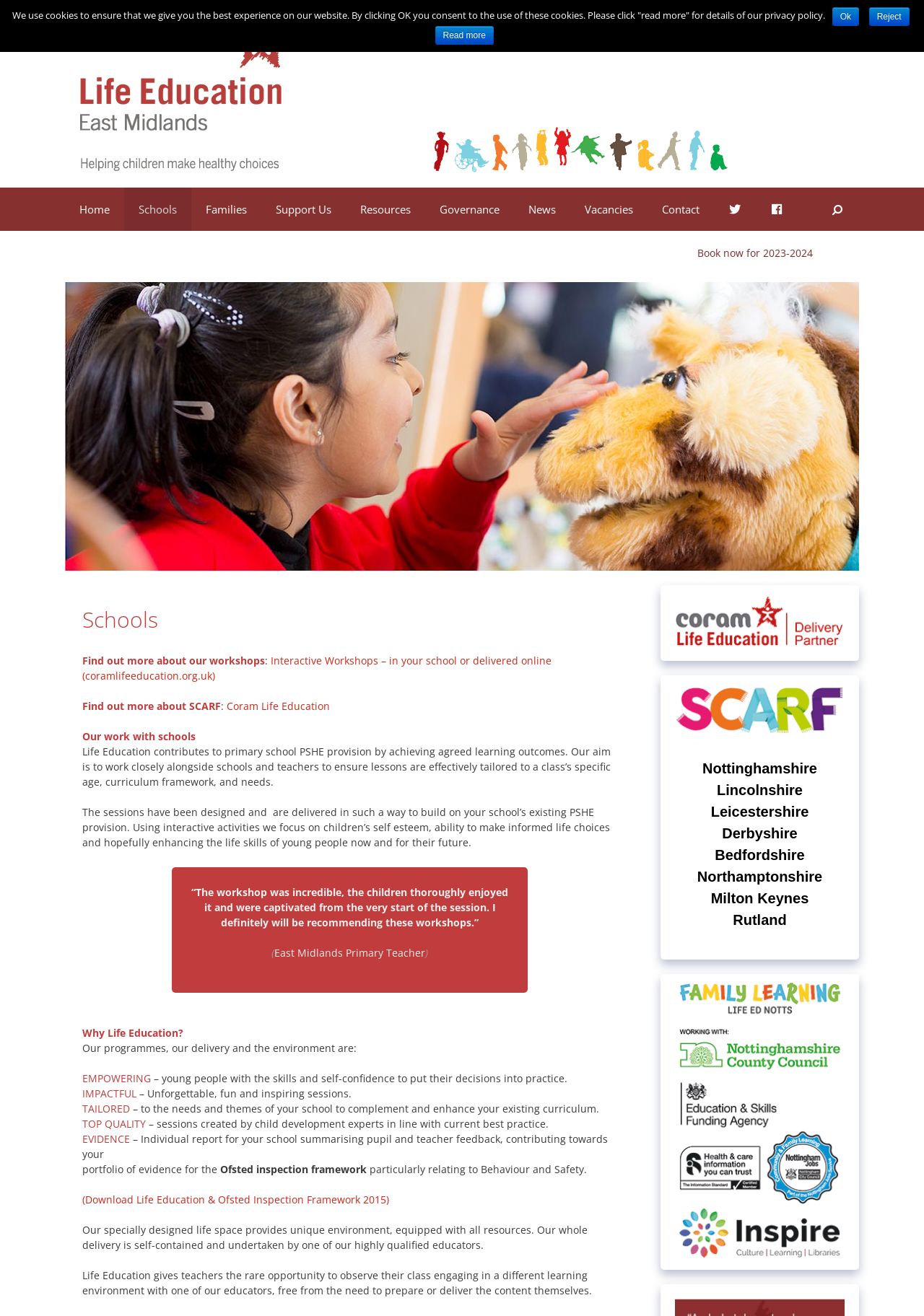Detail the various sections and features present on the webpage.

This webpage is about Life Education East Midlands, a organization that provides interactive workshops for schools. At the top of the page, there is a logo and a navigation menu with links to different sections of the website, including "Home", "Schools", "Families", "Support Us", "Resources", "Governance", "News", "Vacancies", and "Contact".

Below the navigation menu, there is a prominent call-to-action button "Book now for 2023-2024" and a heading that reads "Schools". The main content of the page is divided into several sections. The first section introduces the organization's workshops, with a brief description and a link to learn more. The second section highlights the benefits of their programs, including empowering young people, being impactful, tailored to the needs of the school, top-quality, and evidence-based.

The page also features a testimonial from a primary teacher, praising the workshop. There are several sections that describe the organization's approach, including their life space, which provides a unique environment for learning, and their educators, who are highly qualified and self-contained.

On the right side of the page, there is a section that lists the counties they serve, including Nottinghamshire, Lincolnshire, Leicestershire, Derbyshire, Bedfordshire, Northamptonshire, Milton Keynes, and Rutland. There is also a link to visit Coram Life Education, which is accompanied by an image.

At the bottom of the page, there is a cookie policy notification, which informs users that the website uses cookies and provides links to read more about their privacy policy or to reject the use of cookies.